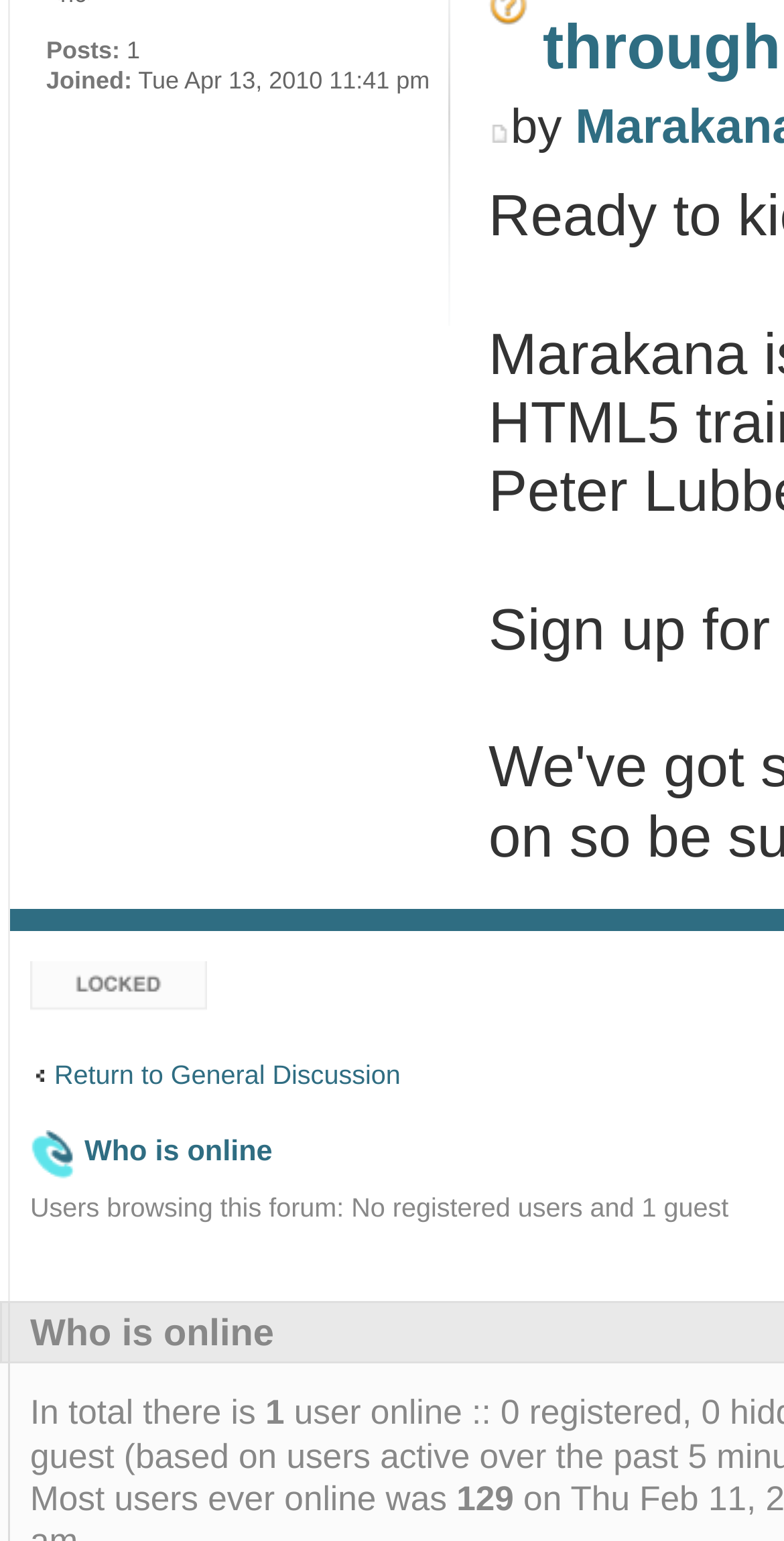Predict the bounding box of the UI element based on the description: "Topic locked". The coordinates should be four float numbers between 0 and 1, formatted as [left, top, right, bottom].

[0.038, 0.624, 0.264, 0.656]